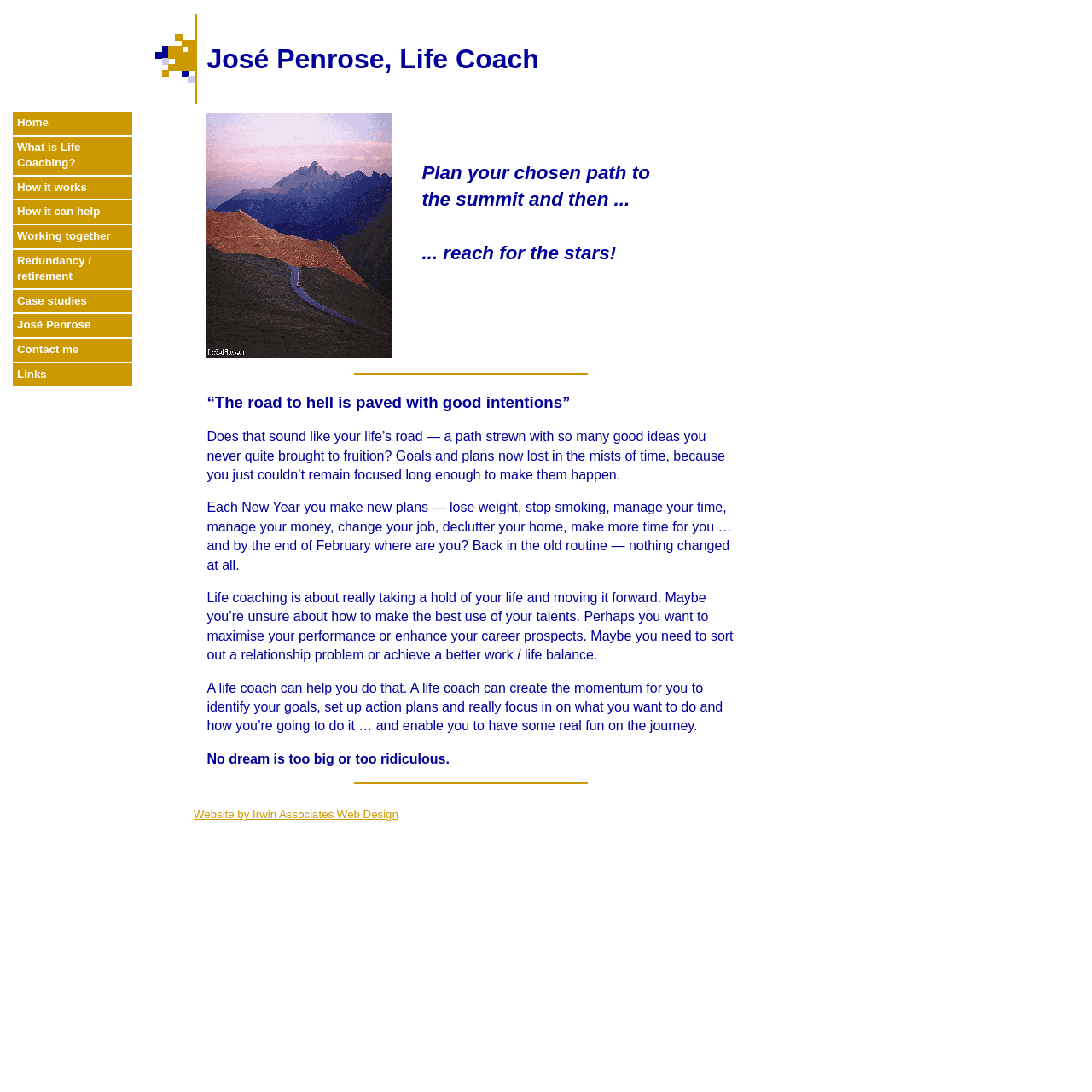Find the bounding box coordinates of the element to click in order to complete the given instruction: "Read about 'What is Life Coaching?'."

[0.012, 0.125, 0.121, 0.16]